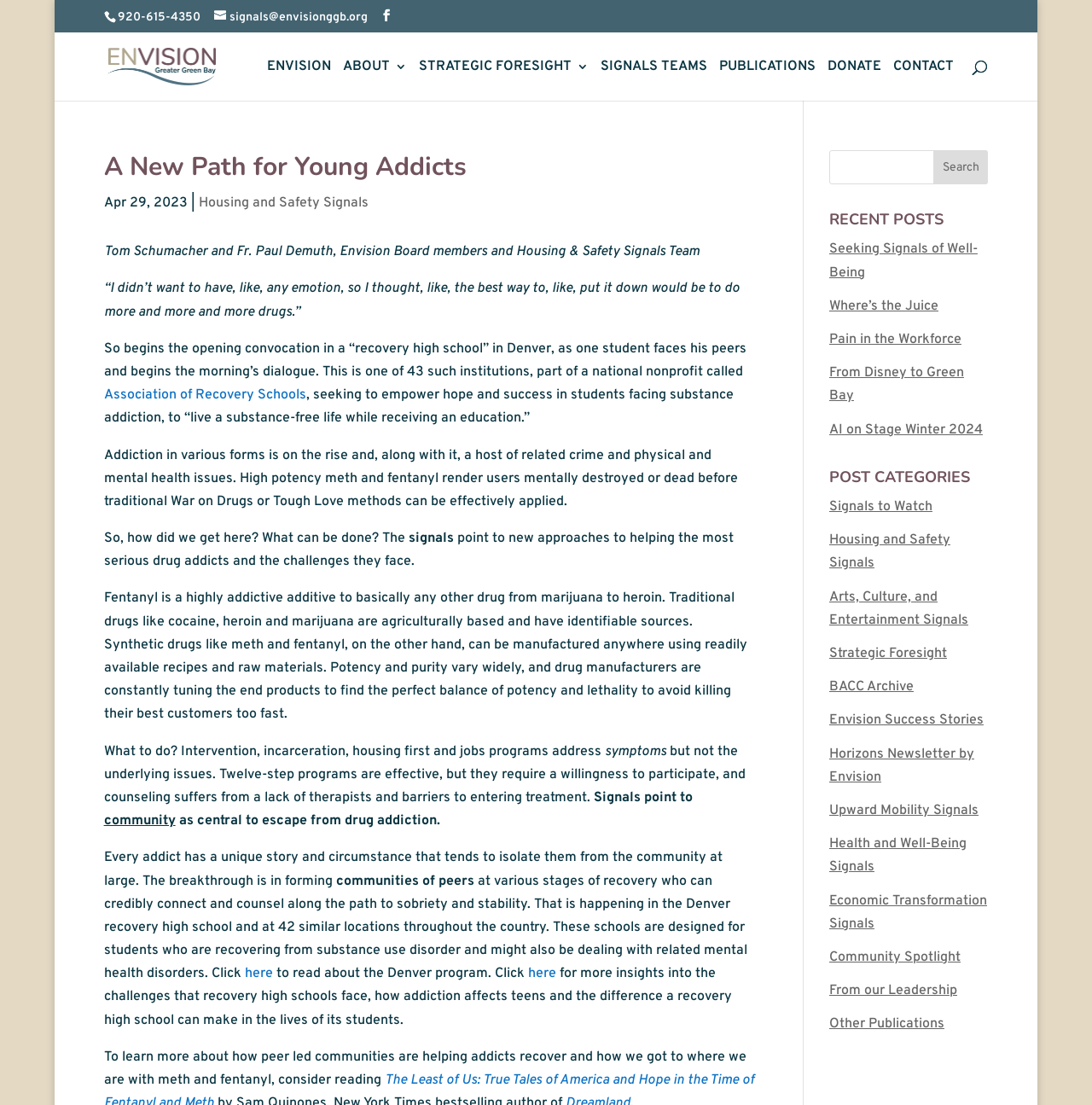Find the bounding box of the element with the following description: "Health and Well-Being Signals". The coordinates must be four float numbers between 0 and 1, formatted as [left, top, right, bottom].

[0.759, 0.756, 0.885, 0.793]